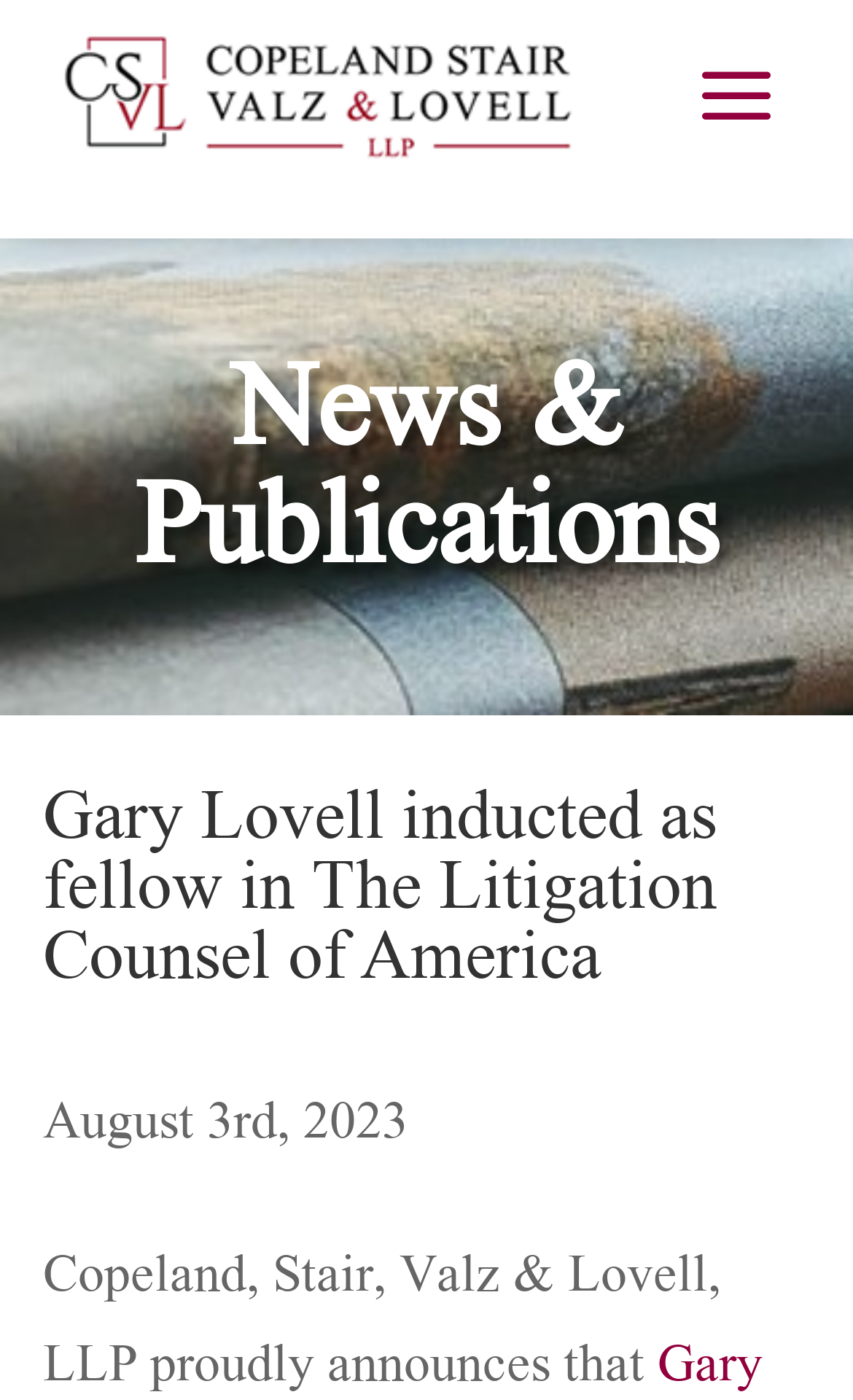What is the date of the news?
Please utilize the information in the image to give a detailed response to the question.

I found the date of the news by looking at the StaticText element with the text 'August 3rd, 2023' which is located at the bottom of the page.